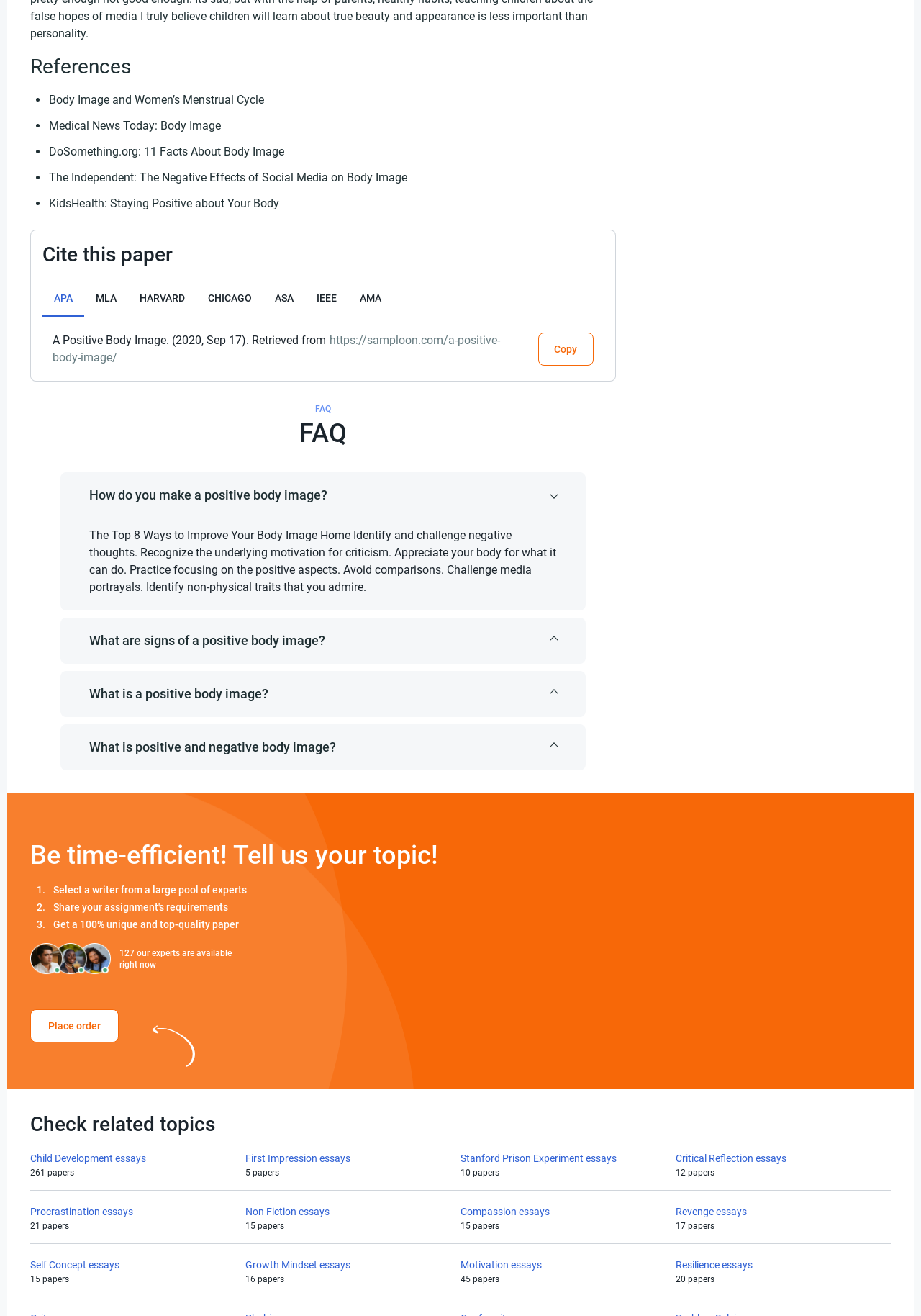Answer the following query concisely with a single word or phrase:
What is the purpose of the 'Place order' button?

To order a paper